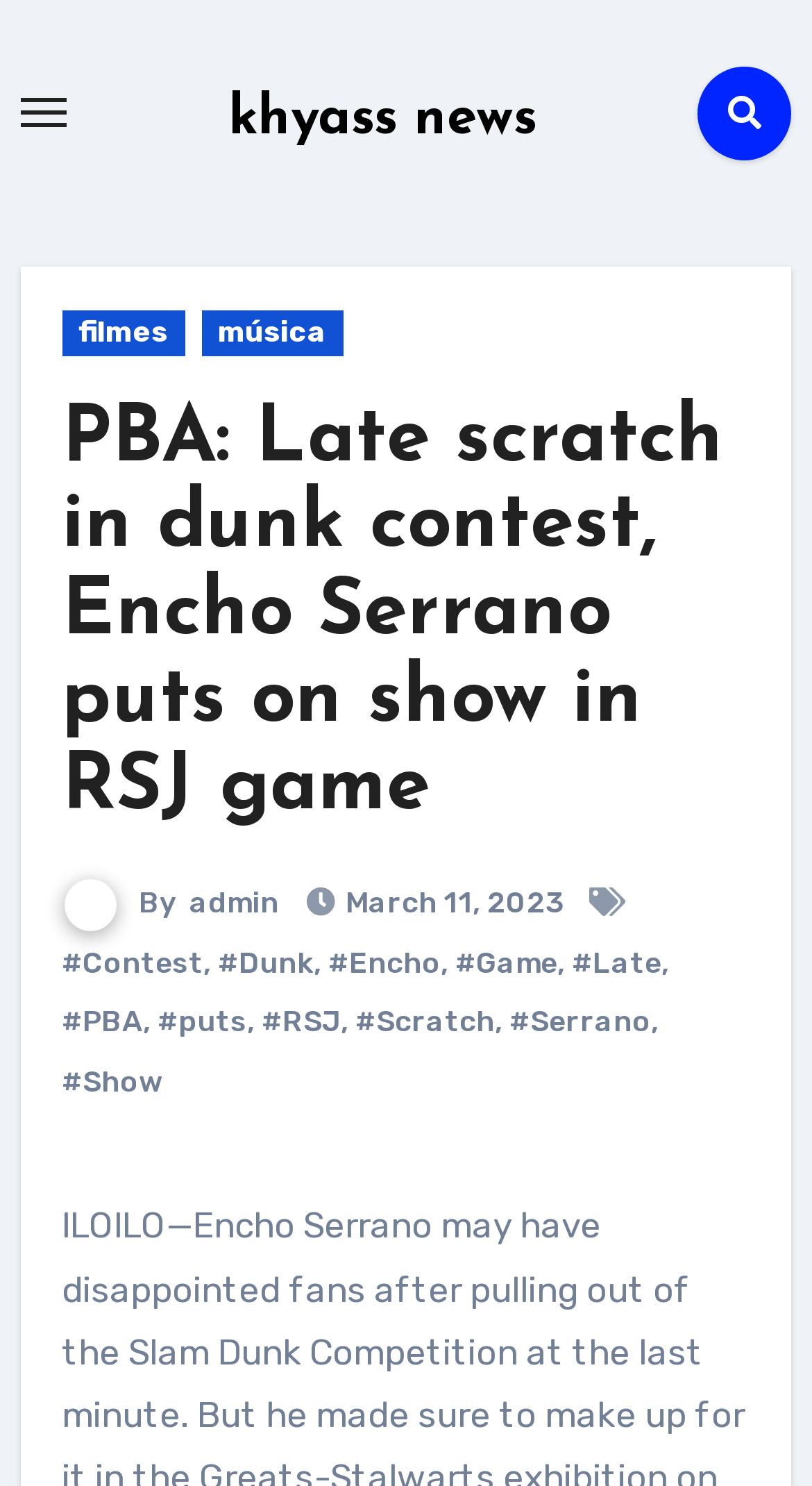Determine the bounding box coordinates of the UI element described below. Use the format (top-left x, top-left y, bottom-right x, bottom-right y) with floating point numbers between 0 and 1: parent_node: khyass news aria-label="Toggle navigation"

[0.025, 0.066, 0.081, 0.086]